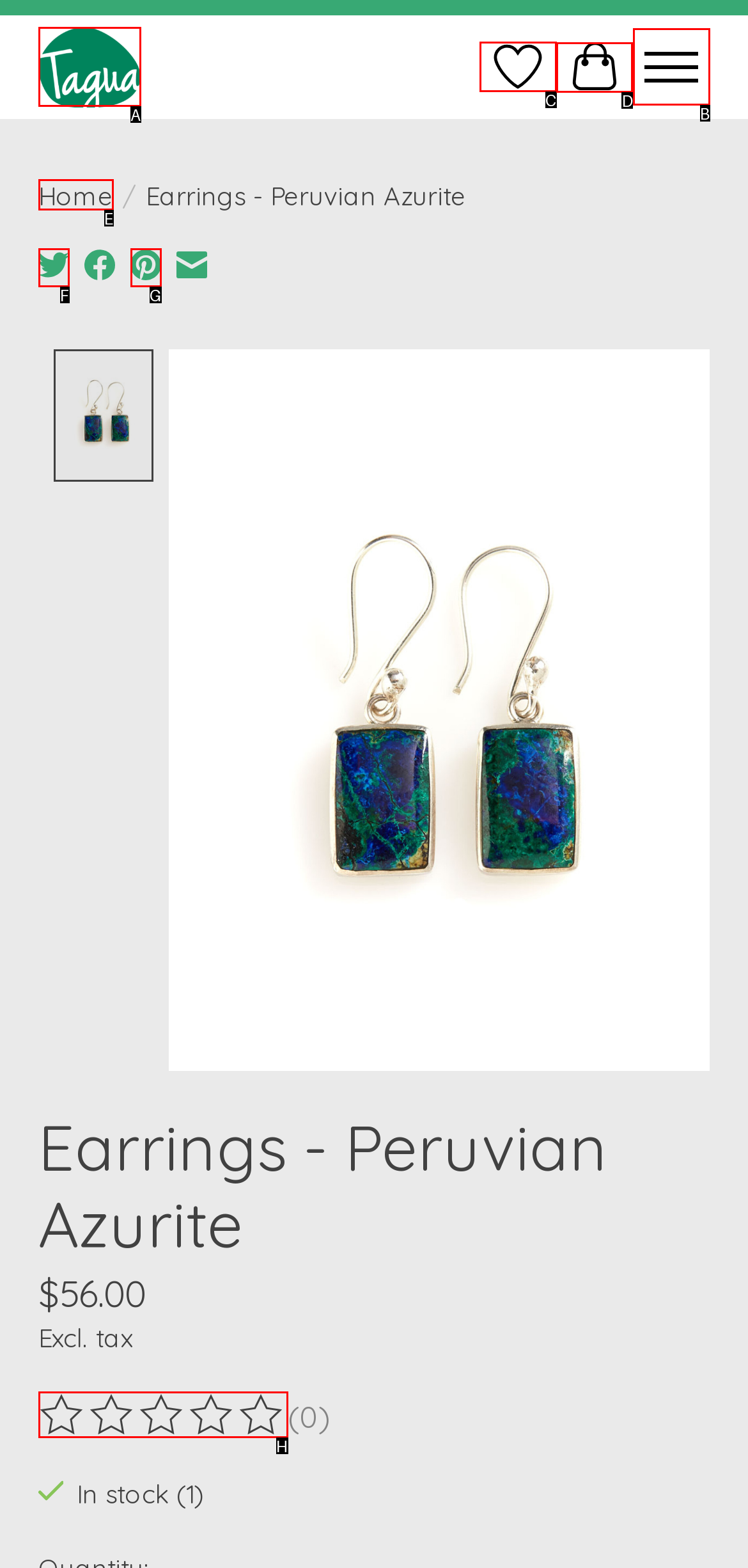Given the instruction: Toggle cart, which HTML element should you click on?
Answer with the letter that corresponds to the correct option from the choices available.

D